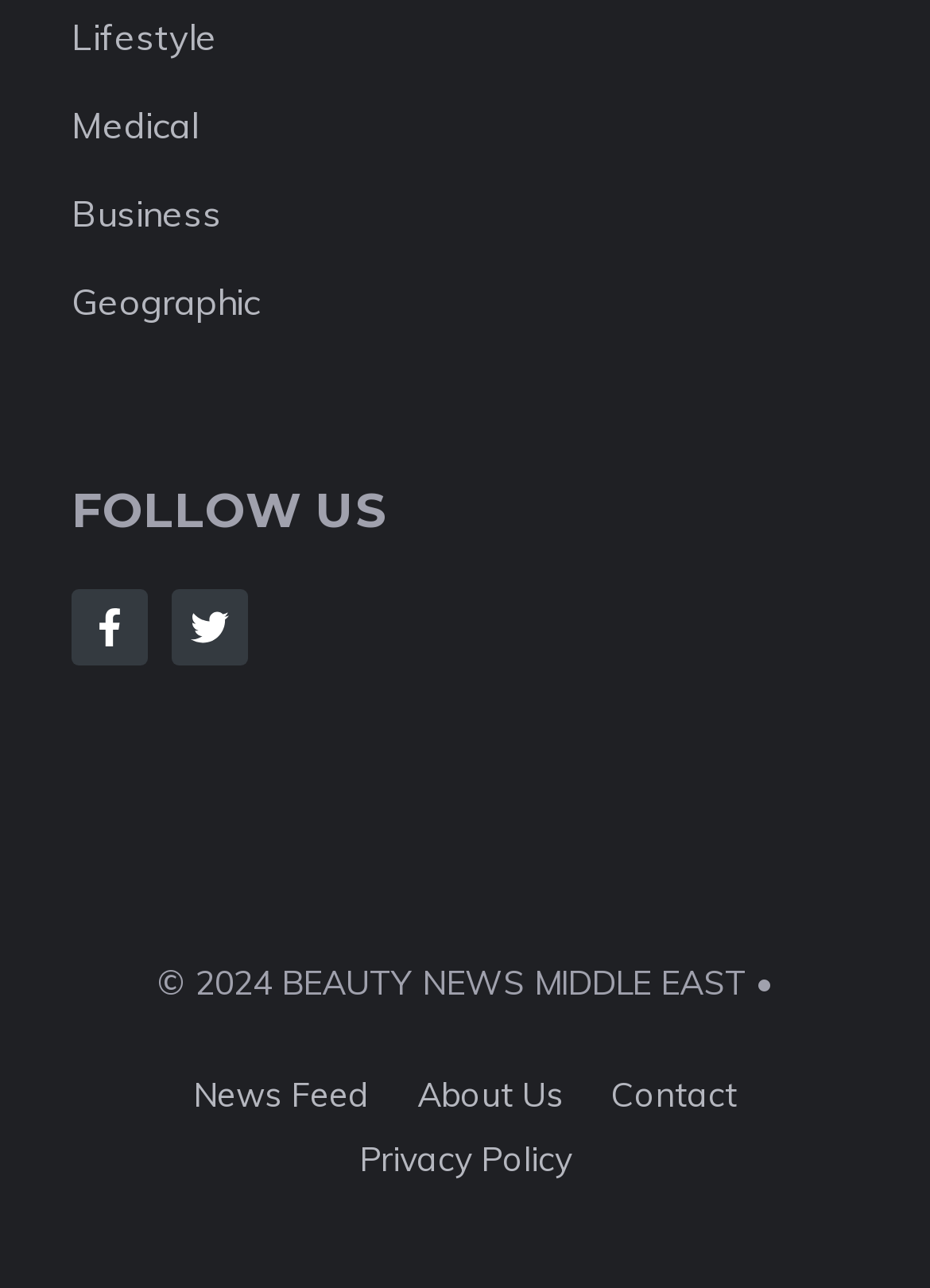Provide the bounding box coordinates of the HTML element described as: "News feed". The bounding box coordinates should be four float numbers between 0 and 1, i.e., [left, top, right, bottom].

[0.208, 0.833, 0.397, 0.866]